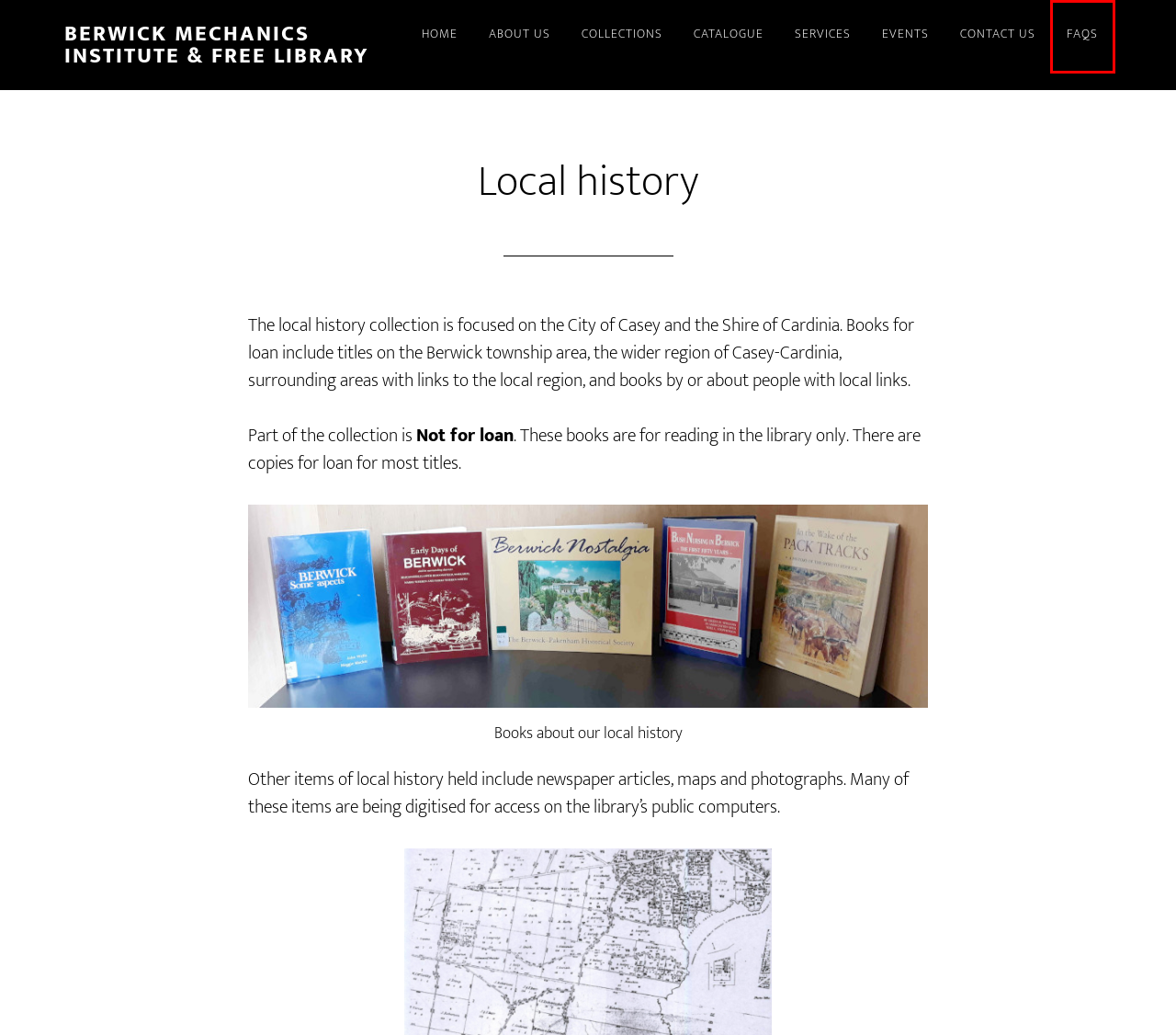Using the screenshot of a webpage with a red bounding box, pick the webpage description that most accurately represents the new webpage after the element inside the red box is clicked. Here are the candidates:
A. Casey collection | Berwick Mechanics Institute & Free Library
B. FAQs | Berwick Mechanics Institute & Free Library
C. Berwick Mechanics Institute and Free Library
D. Library Search
E. Internet access & MS Office | Berwick Mechanics Institute & Free Library
F. Heritage collection | Berwick Mechanics Institute & Free Library
G. History | Berwick Mechanics Institute & Free Library
H. Who are we? | Berwick Mechanics Institute & Free Library

B